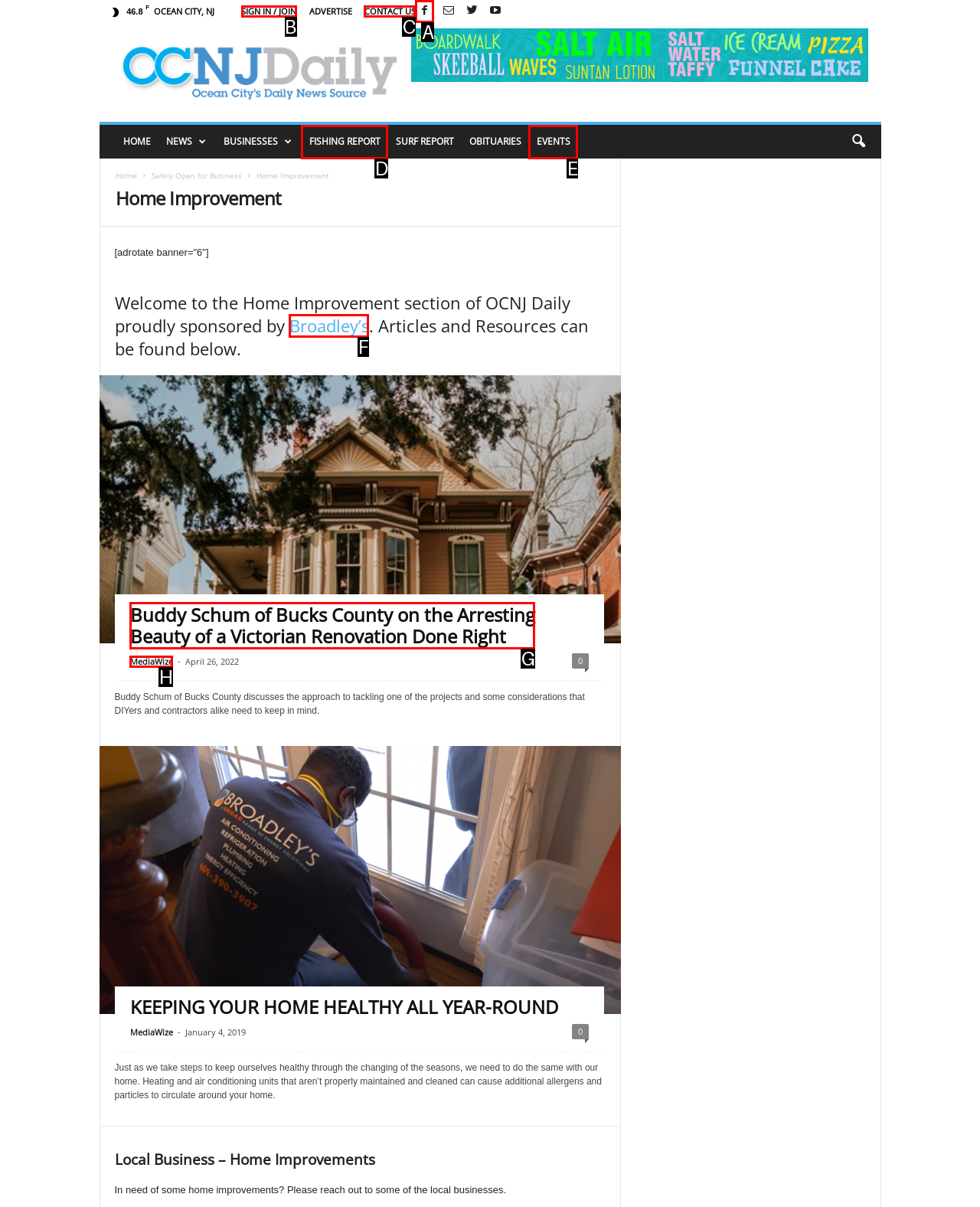Select the letter that corresponds to this element description: Fishing Report
Answer with the letter of the correct option directly.

D